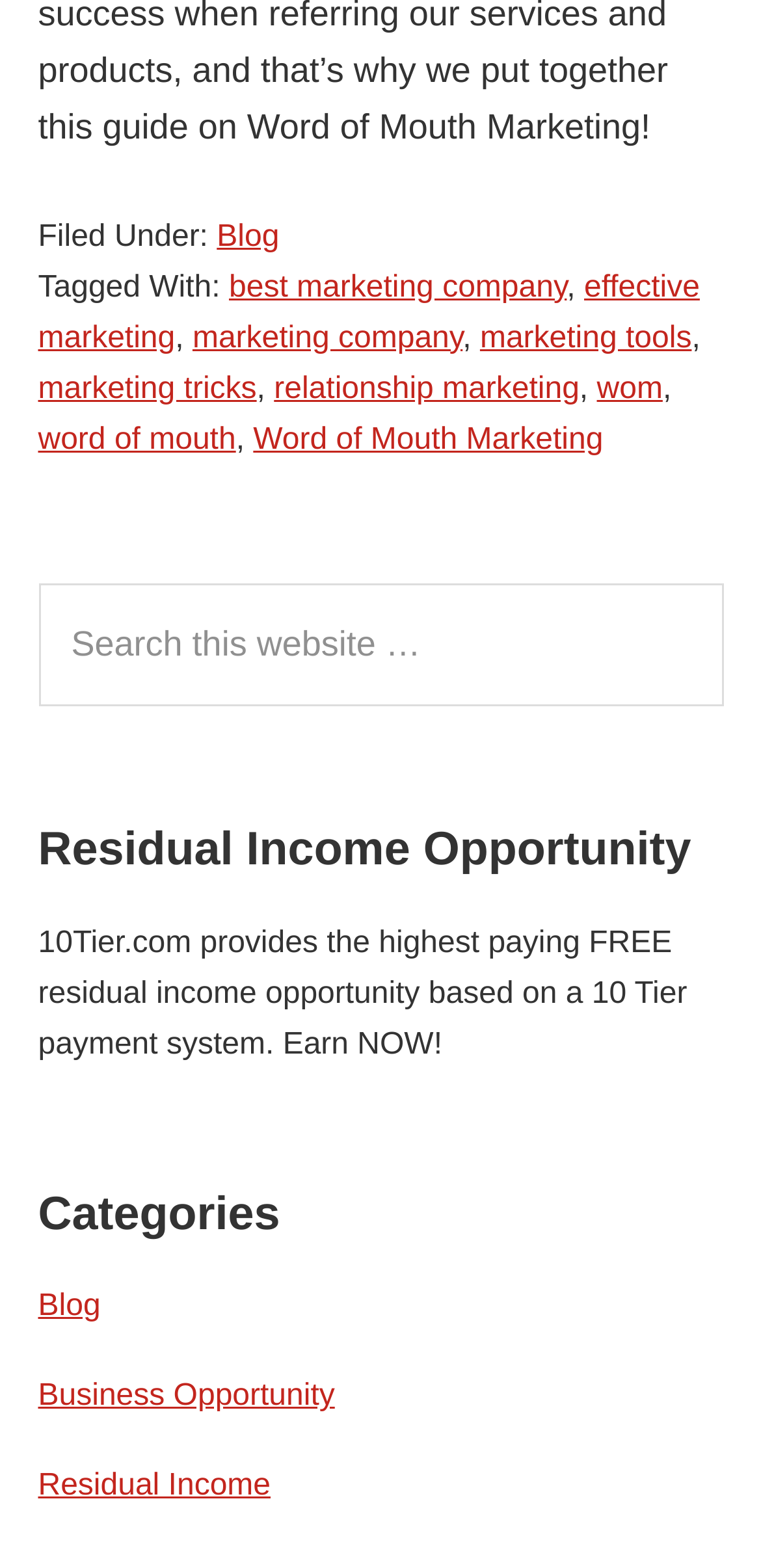Locate the bounding box coordinates of the element that should be clicked to fulfill the instruction: "Check the website of 'azdepaus.com'".

None